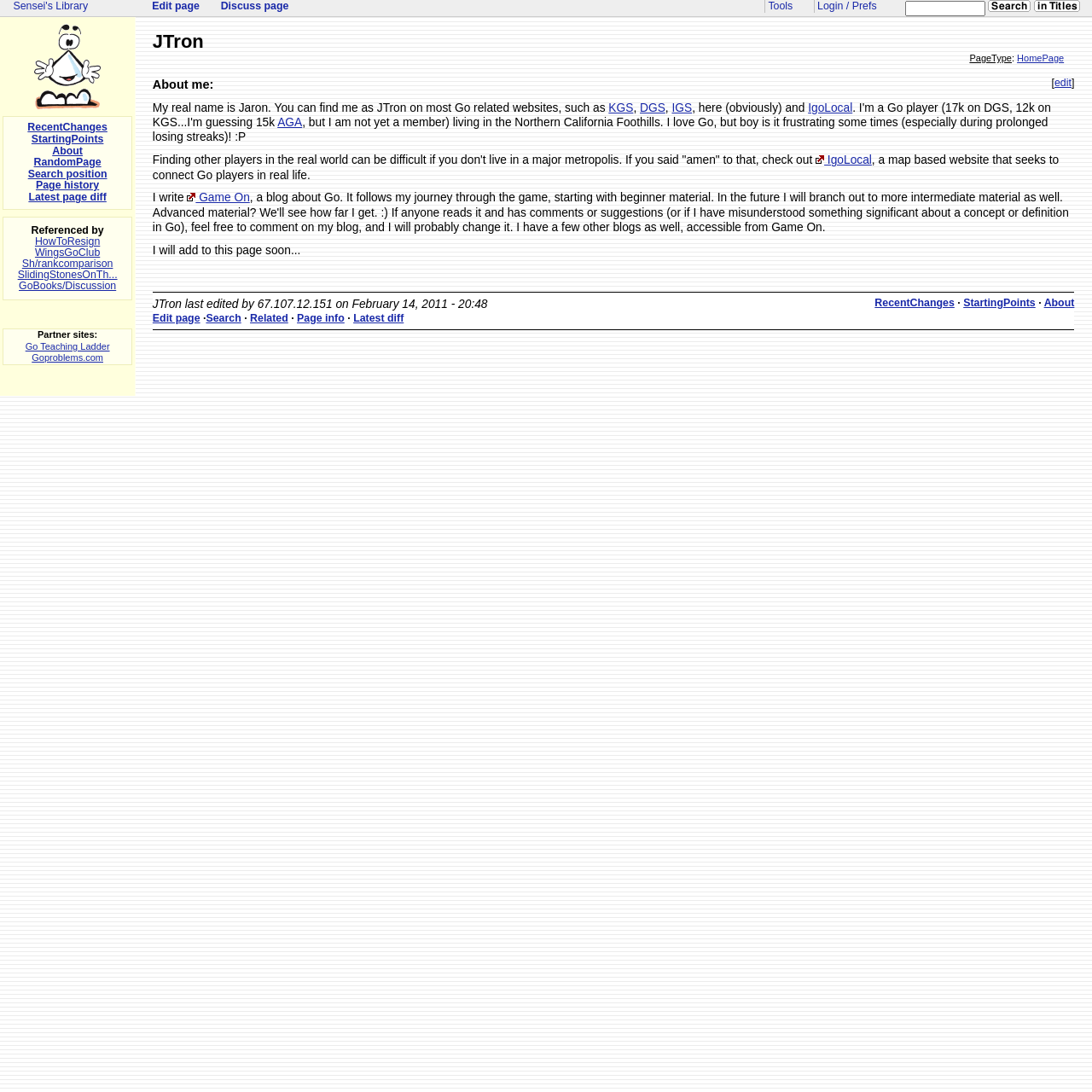When was the last time JTron edited this page?
Using the information from the image, provide a comprehensive answer to the question.

The webpage shows that JTron last edited this page on February 14, 2011, at 20:48, as indicated by the 'JTron last edited by 67.107.12.151 on February 14, 2011 - 20:48' text.